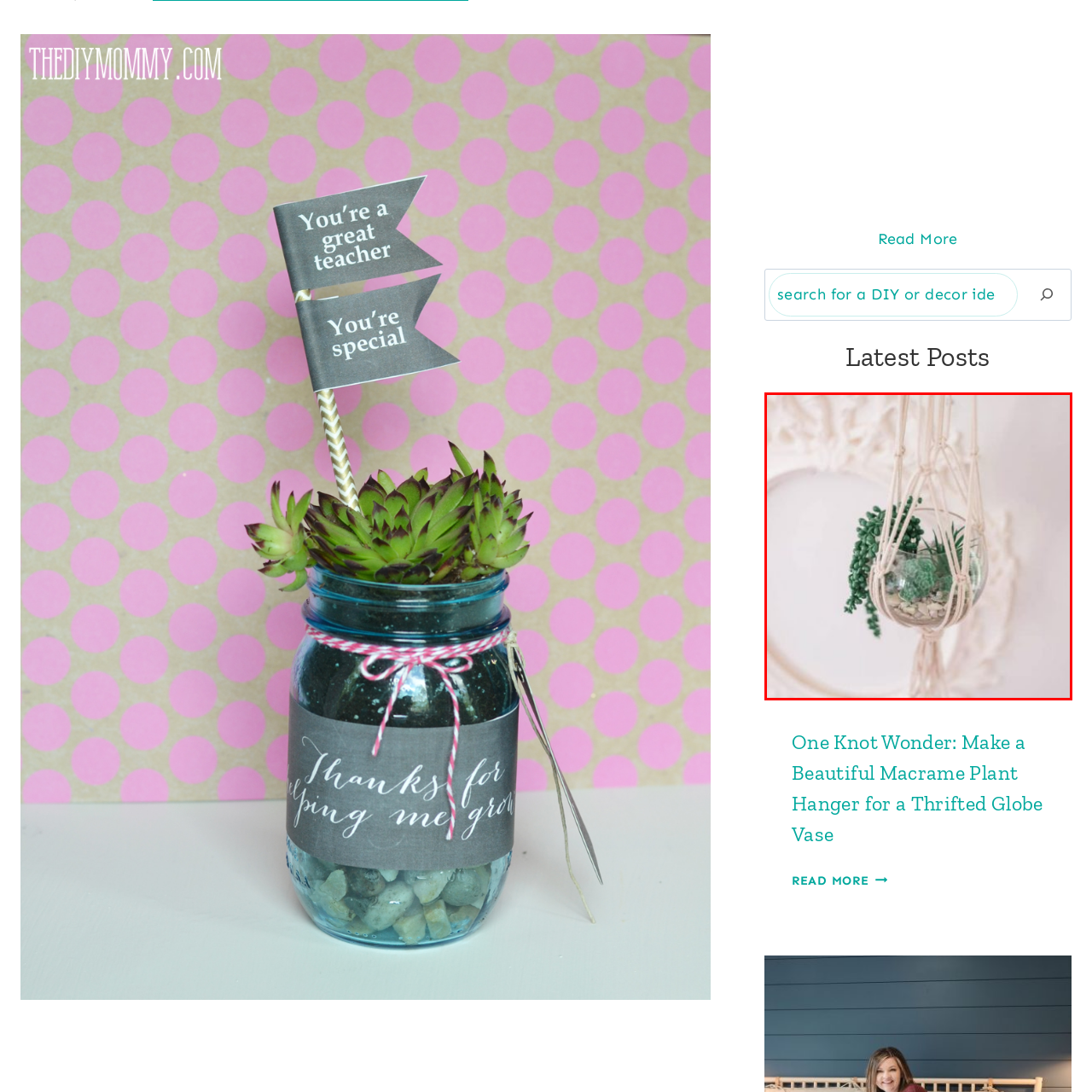What is the material of the globe?
Please examine the image within the red bounding box and provide a comprehensive answer based on the visual details you observe.

The caption describes the globe as 'transparent glass', which implies that the material of the globe is glass.